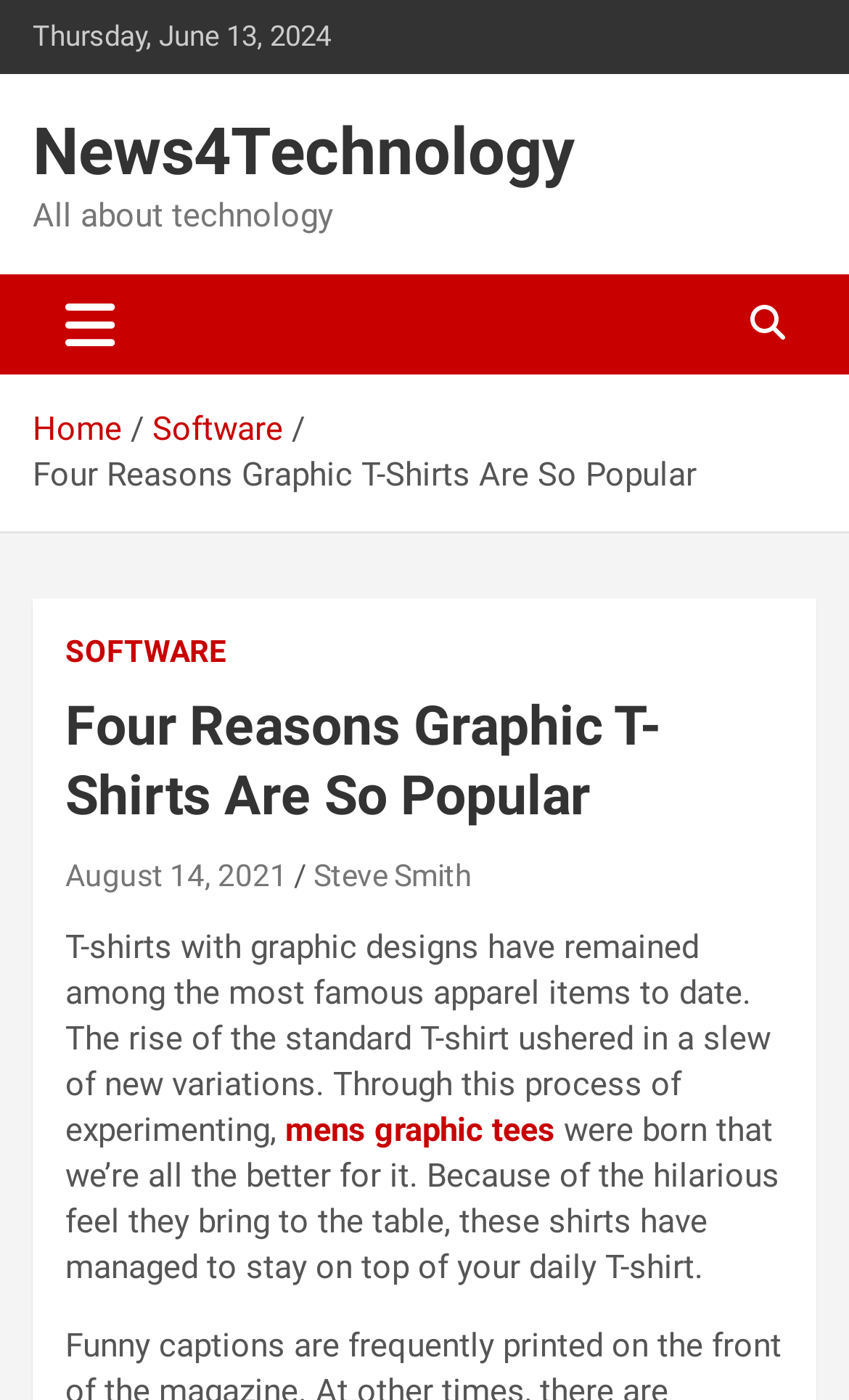For the element described, predict the bounding box coordinates as (top-left x, top-left y, bottom-right x, bottom-right y). All values should be between 0 and 1. Element description: aria-label="Toggle navigation"

[0.038, 0.196, 0.174, 0.268]